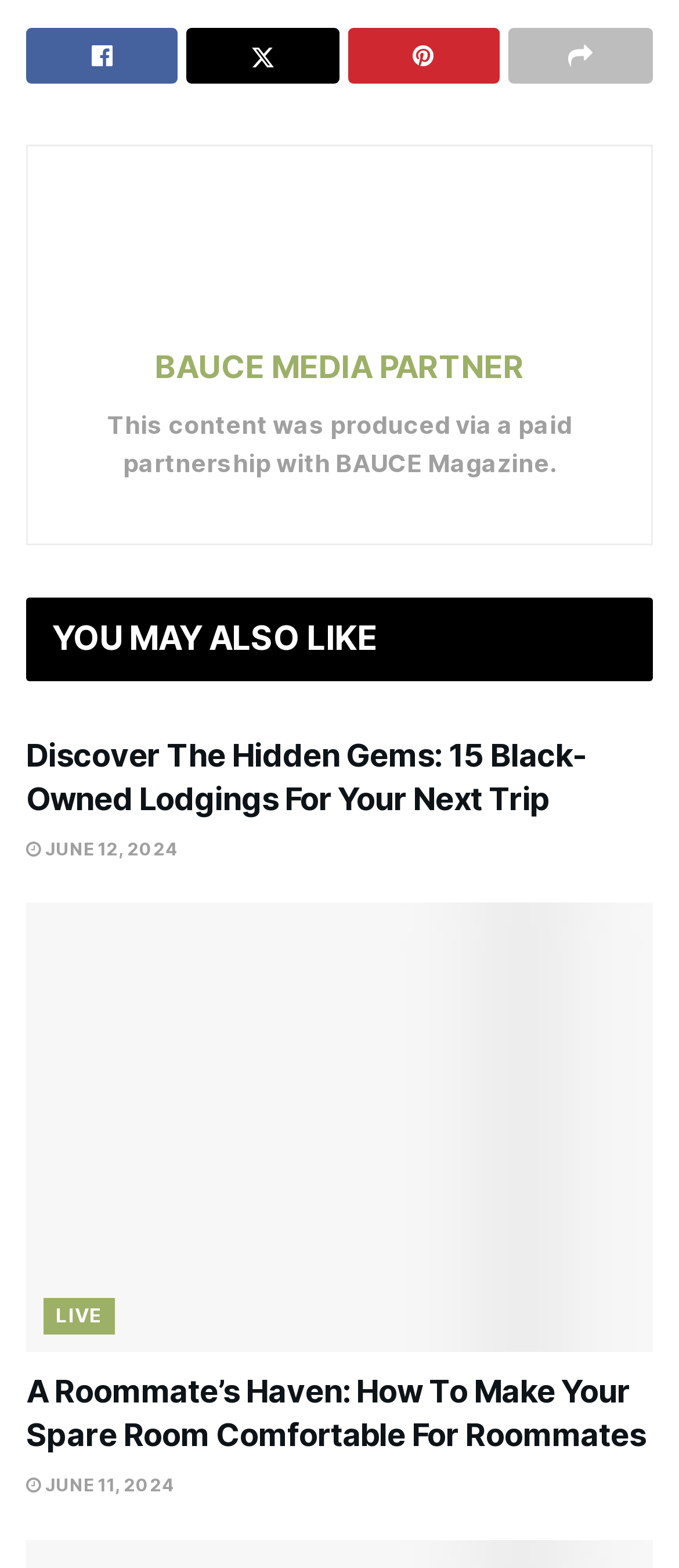Please identify the bounding box coordinates of the region to click in order to complete the given instruction: "View the article about making a spare room comfortable for roommates". The coordinates should be four float numbers between 0 and 1, i.e., [left, top, right, bottom].

[0.038, 0.875, 0.951, 0.927]